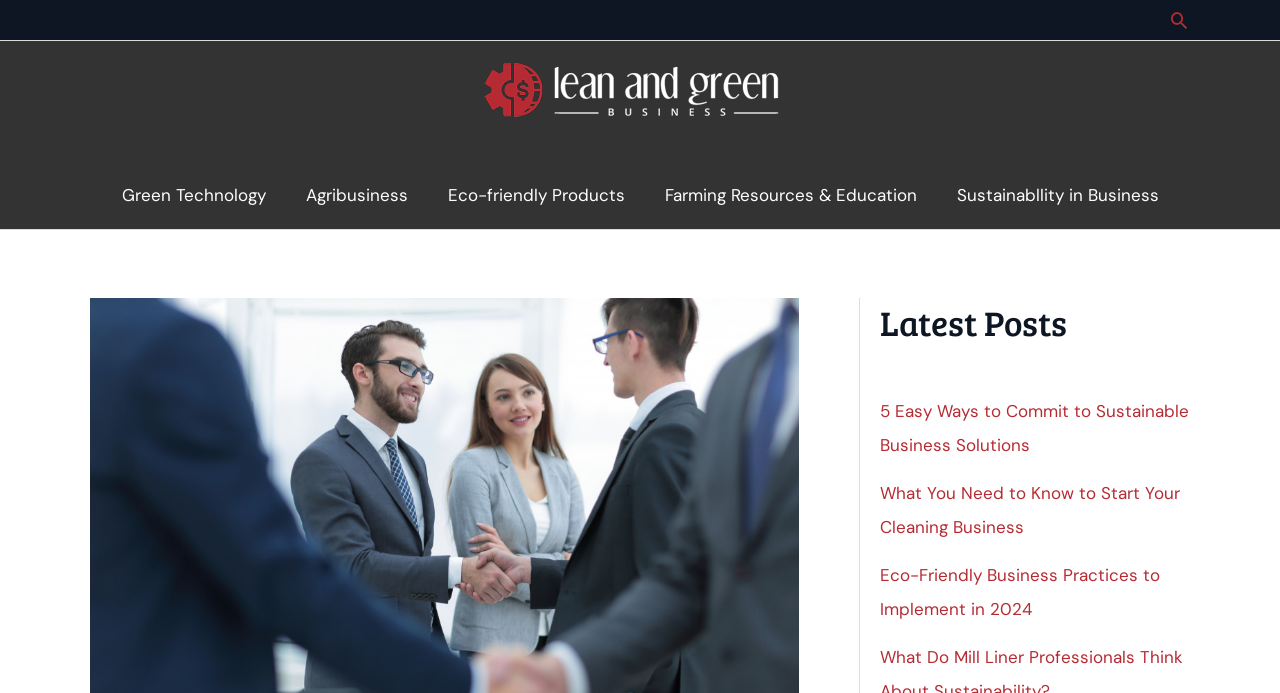Analyze the image and answer the question with as much detail as possible: 
What is the purpose of the search icon link?

I found a link element with the description 'Search icon link', which suggests that this link is used to search the website. This is a common functionality found on many websites.